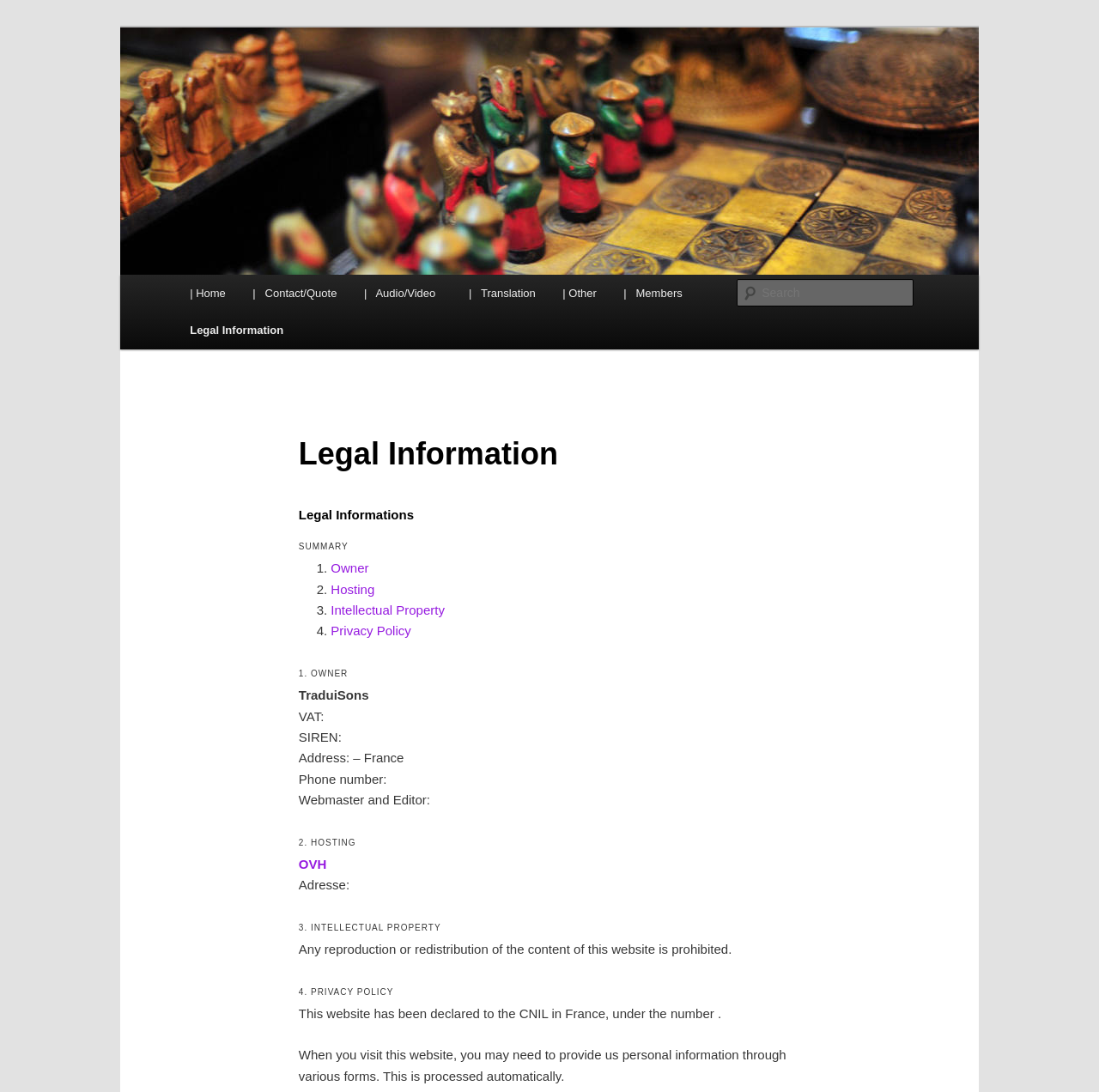Please pinpoint the bounding box coordinates for the region I should click to adhere to this instruction: "Search for something".

[0.671, 0.256, 0.831, 0.281]